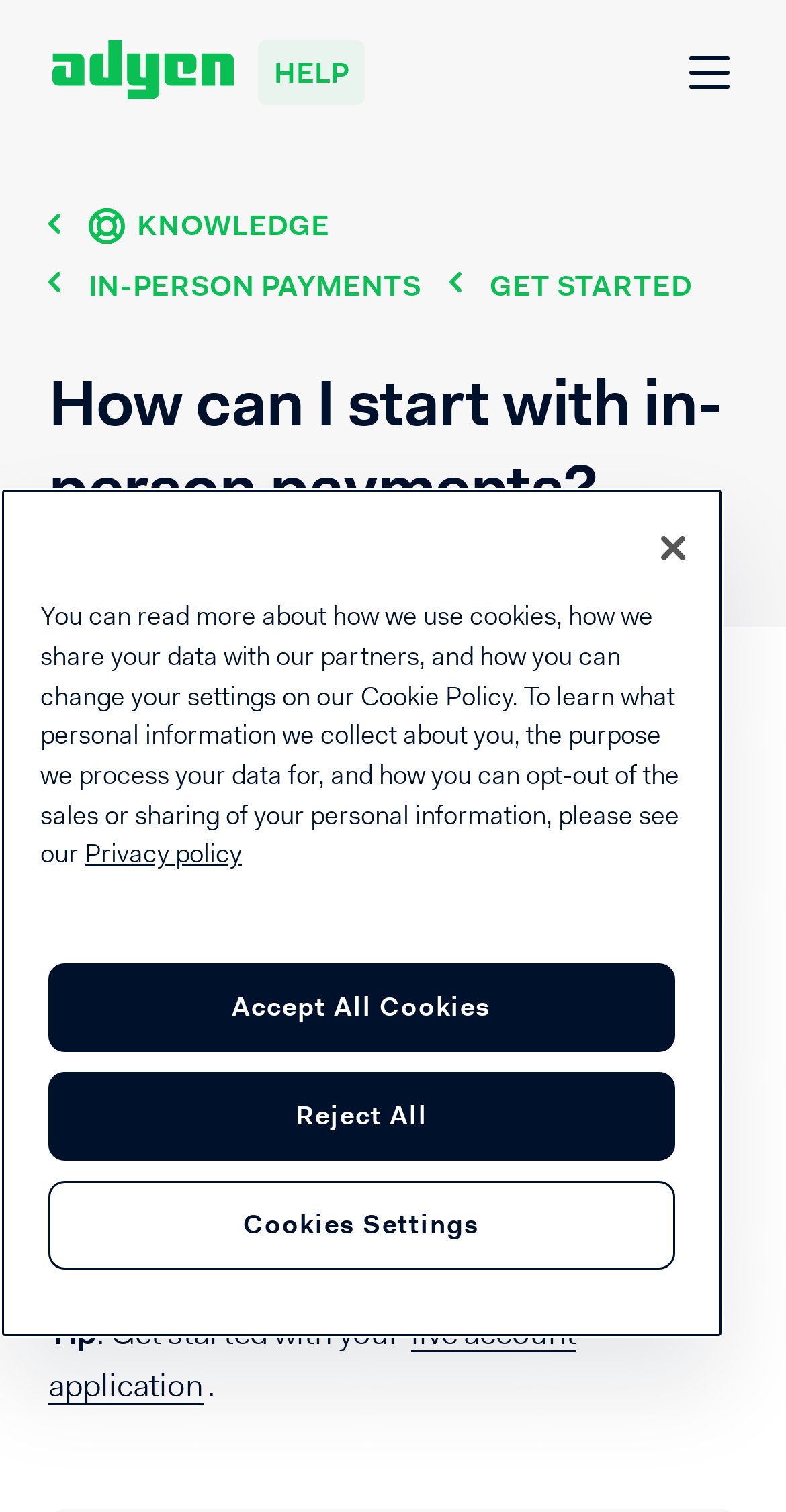What is the text of the webpage's headline?

How can I start with in-person payments?